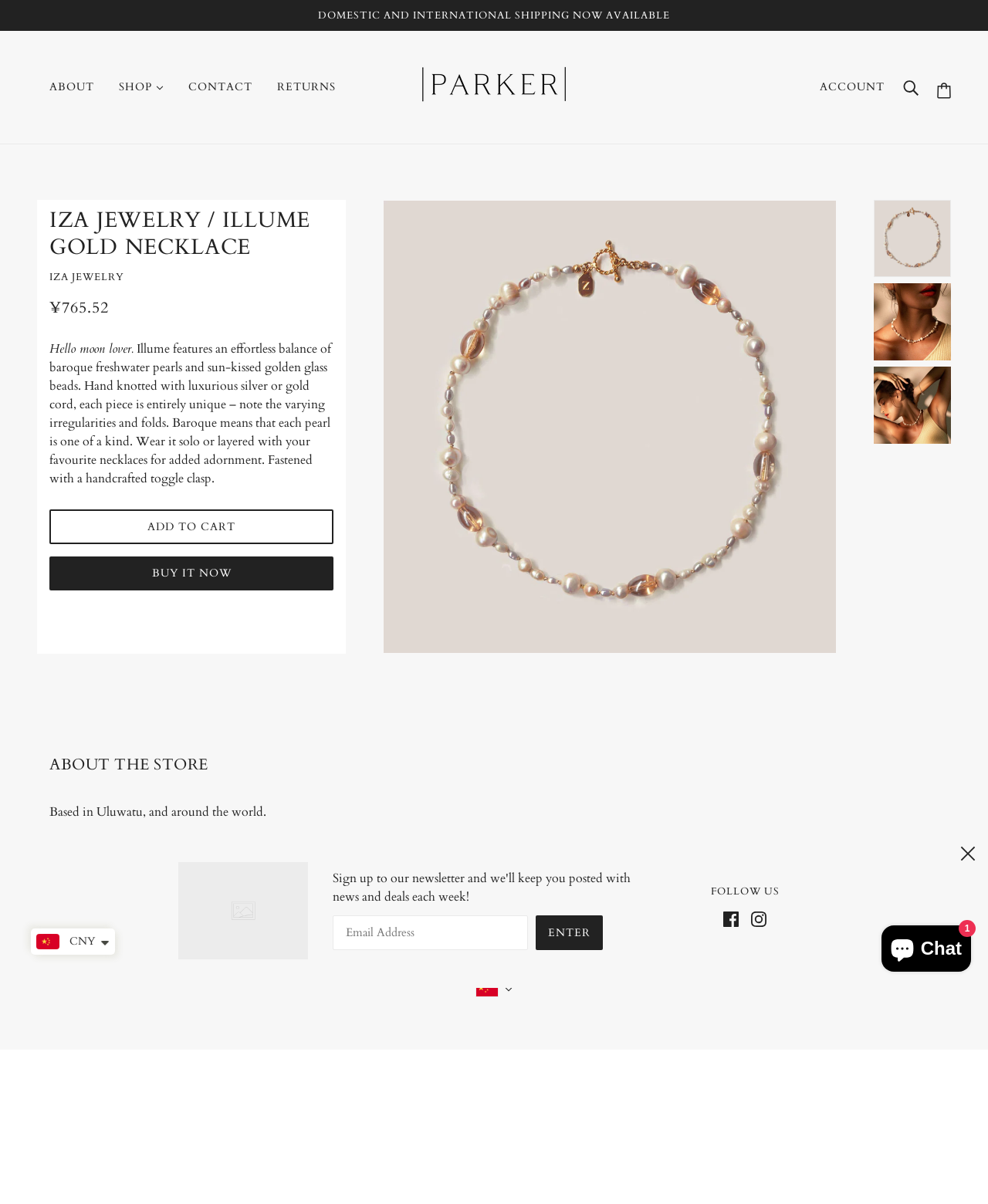Given the content of the image, can you provide a detailed answer to the question?
What is the name of the jewelry brand?

I found the answer by looking at the heading 'IZA JEWELRY / ILLUME GOLD NECKLACE' and the link 'IZA JEWELRY' which suggests that IZA JEWELRY is the brand name.